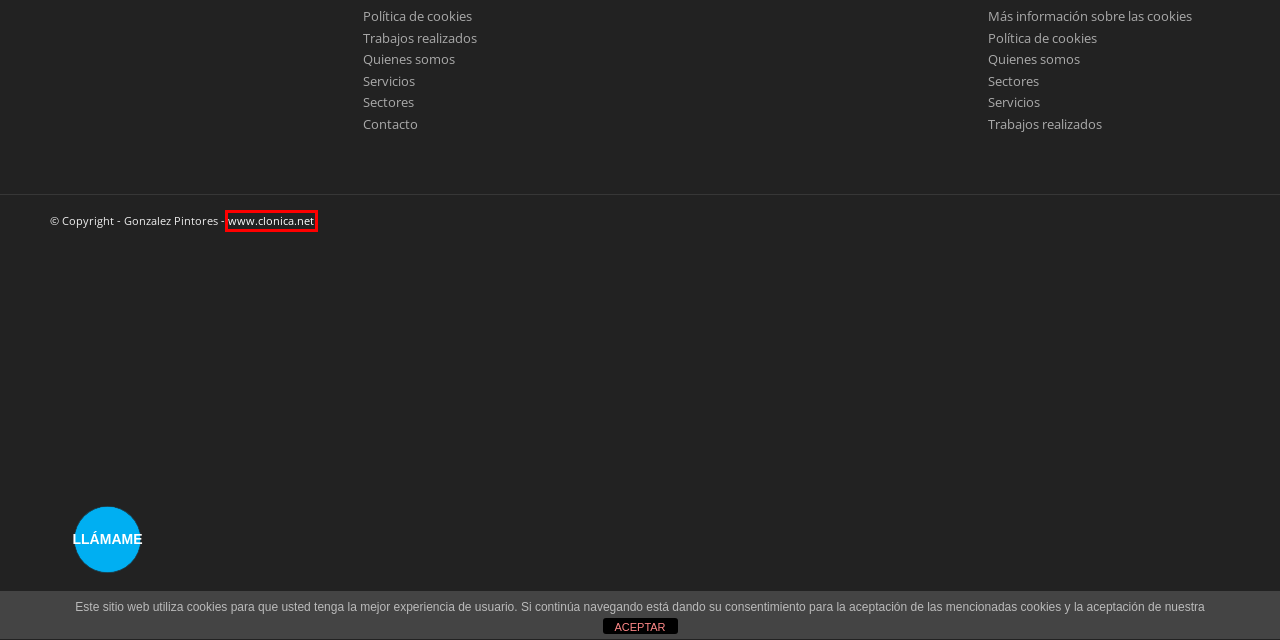Examine the screenshot of the webpage, which includes a red bounding box around an element. Choose the best matching webpage description for the page that will be displayed after clicking the element inside the red bounding box. Here are the candidates:
A. Sectores - Gonzalez Pintores
B. Clientes - Gonzalez Pintores
C. Servicios - Gonzalez Pintores
D. Política de cookies - Gonzalez Pintores
E. Gracias - Gonzalez Pintores
F. Inicio - Gonzalez Pintores
G. Trabajos realizados - Gonzalez Pintores
H. La mejor solución en diseño de páginas web - Clonica, diseño web

H